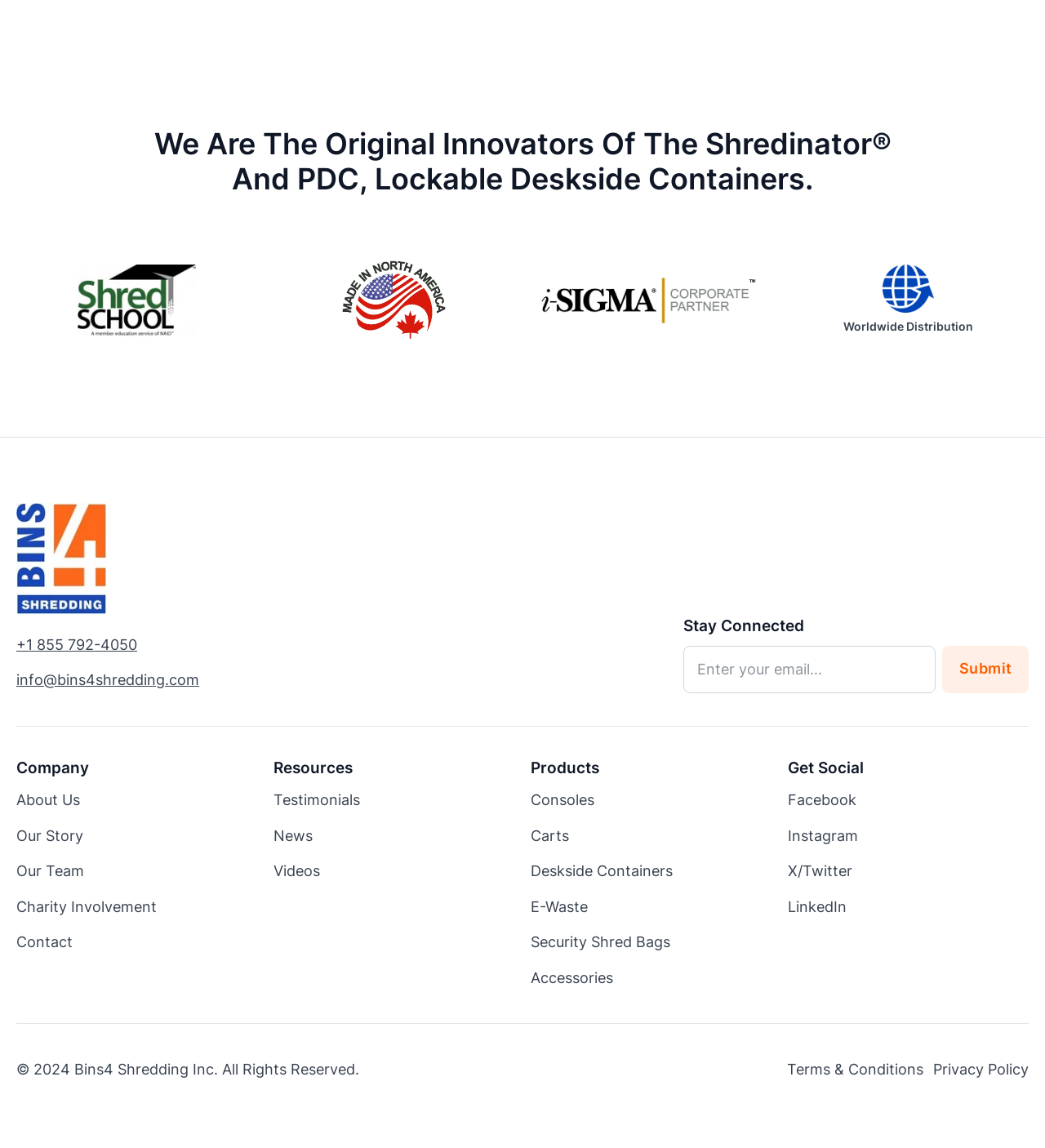Please mark the clickable region by giving the bounding box coordinates needed to complete this instruction: "View 'Deskside Containers' products".

[0.508, 0.748, 0.644, 0.77]